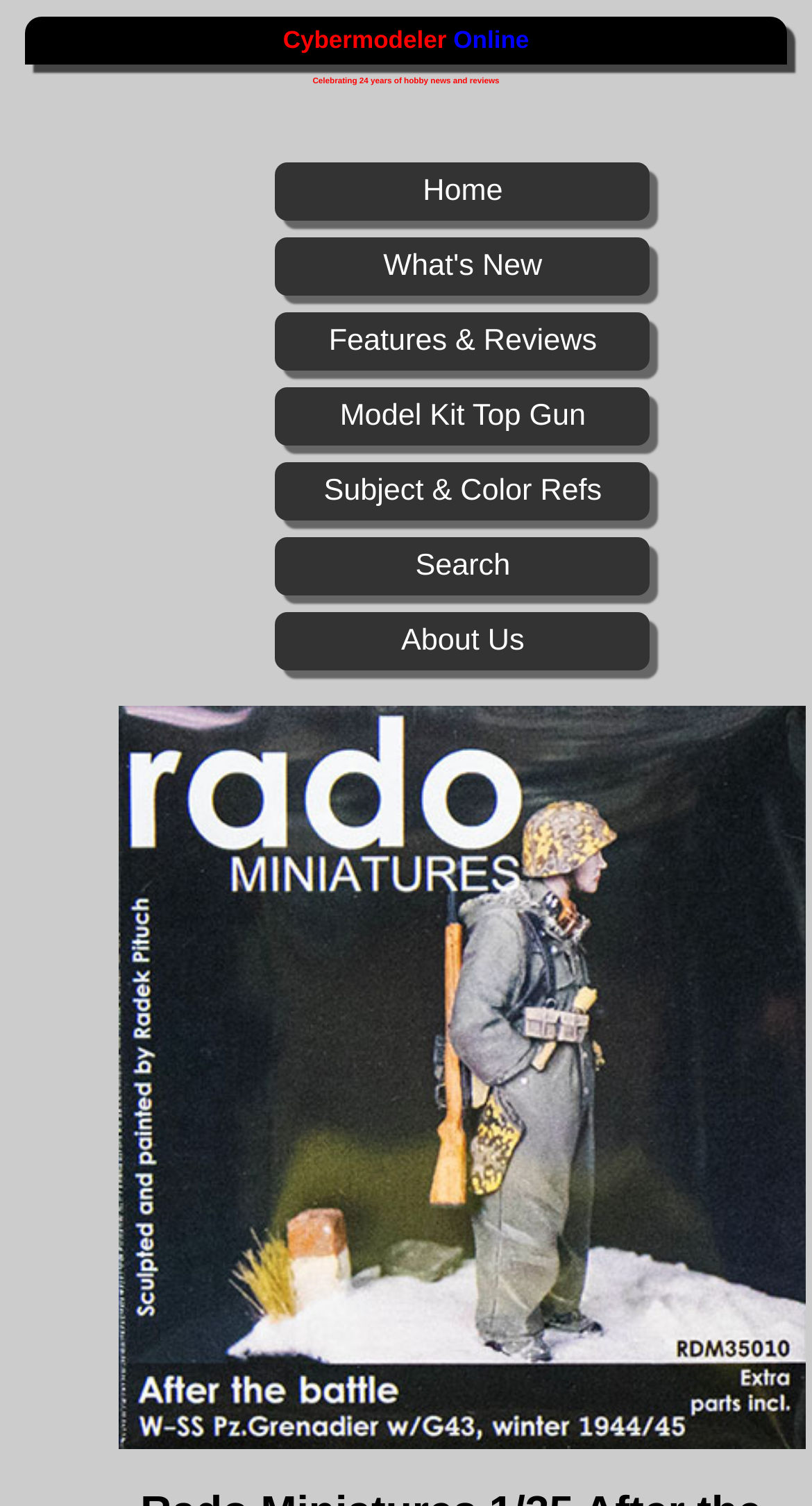Using the element description: "Subject & Color Refs", determine the bounding box coordinates. The coordinates should be in the format [left, top, right, bottom], with values between 0 and 1.

[0.339, 0.307, 0.801, 0.346]